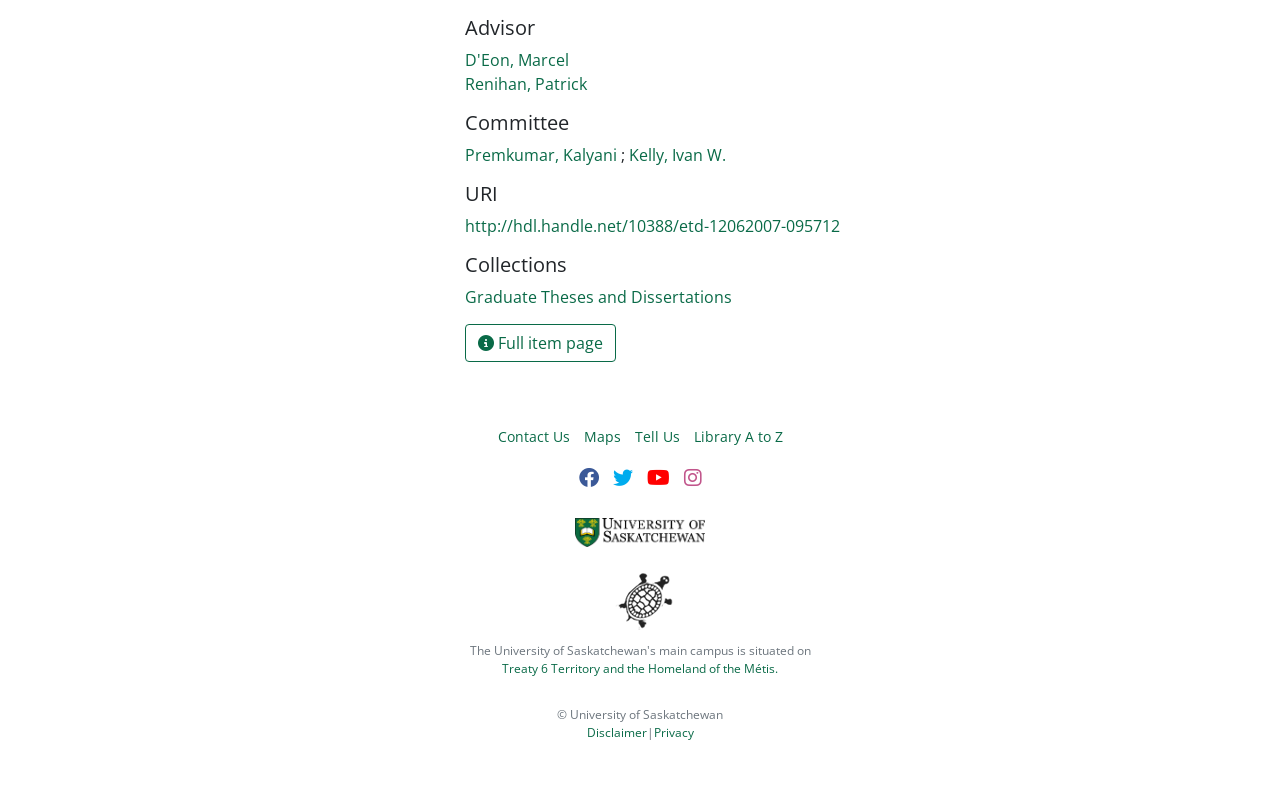Determine the bounding box coordinates for the area that should be clicked to carry out the following instruction: "Access the full item page".

[0.363, 0.41, 0.481, 0.458]